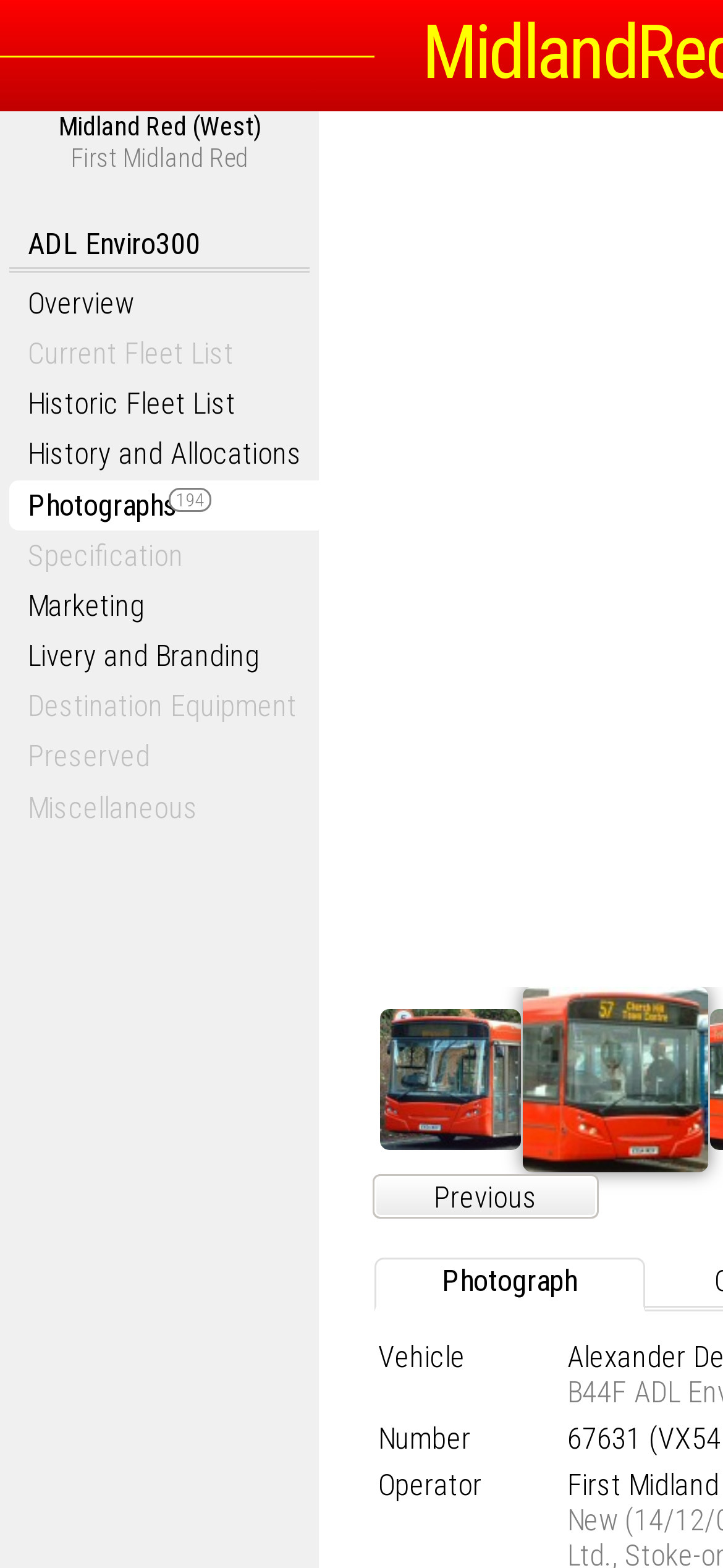Provide a thorough description of the webpage you see.

This webpage is about a photograph of a specific bus, Alexander Dennis Enviro300 67631, operated by First Midland Red Buses Limited in Worcester, dated January 7, 2005. 

At the top, there is a heading that reads "Midland Red (West) First Midland Red", followed by another heading "ADL Enviro300" below it. To the right of these headings, there are several links, including "Overview", "Historic Fleet List", "History and Allocations", "Photographs 194", "Specification", "Marketing", "Livery and Branding", which are arranged vertically. 

Below these links, there are several static text elements, including "Current Fleet List", "Specification", "Destination Equipment", "Preserved", and "Miscellaneous", which are also arranged vertically. 

On the lower half of the page, there are two images, "Image 1" and "Image 2", which are placed side by side. Each image has a corresponding link above it. 

At the bottom of the page, there is a link "Previous" with a table cell containing a link "Photograph" and two other table cells containing text "Vehicle" and "Number".